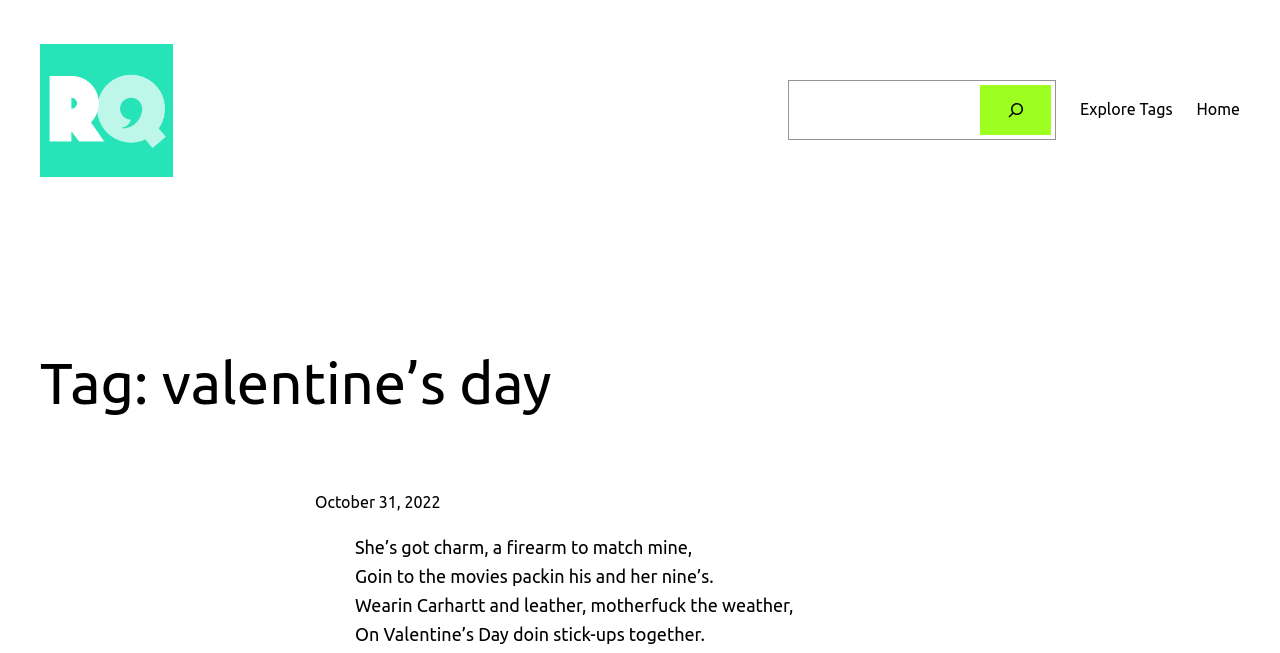What is the tag of the current page?
Please respond to the question with a detailed and well-explained answer.

The tag of the current page can be found in the heading element, which is 'Tag: valentine’s day'.